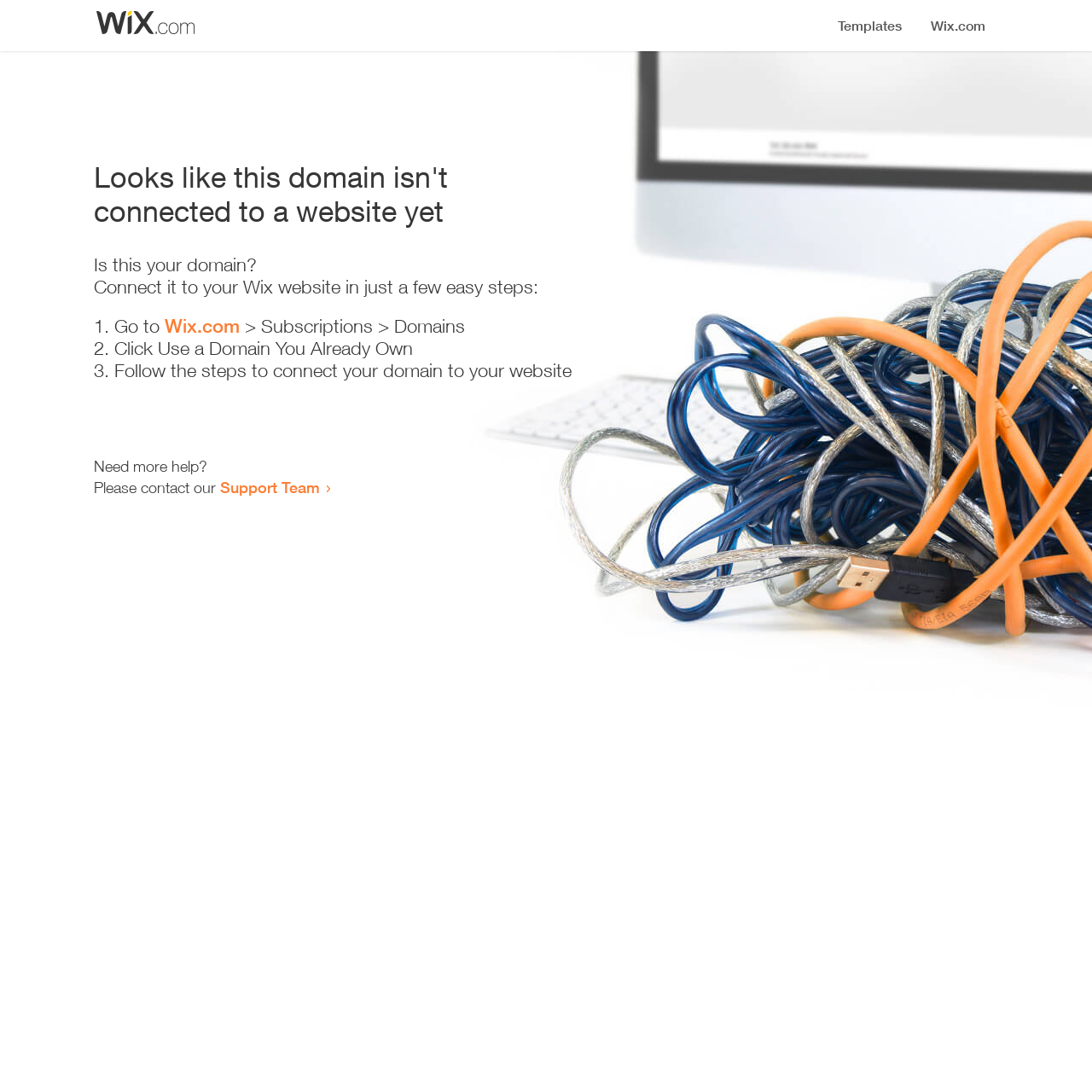Analyze the image and answer the question with as much detail as possible: 
Where can I get more help with connecting my domain?

The webpage provides a link to the 'Support Team' at the bottom, which suggests that users can contact the Support Team for more help with connecting their domain.